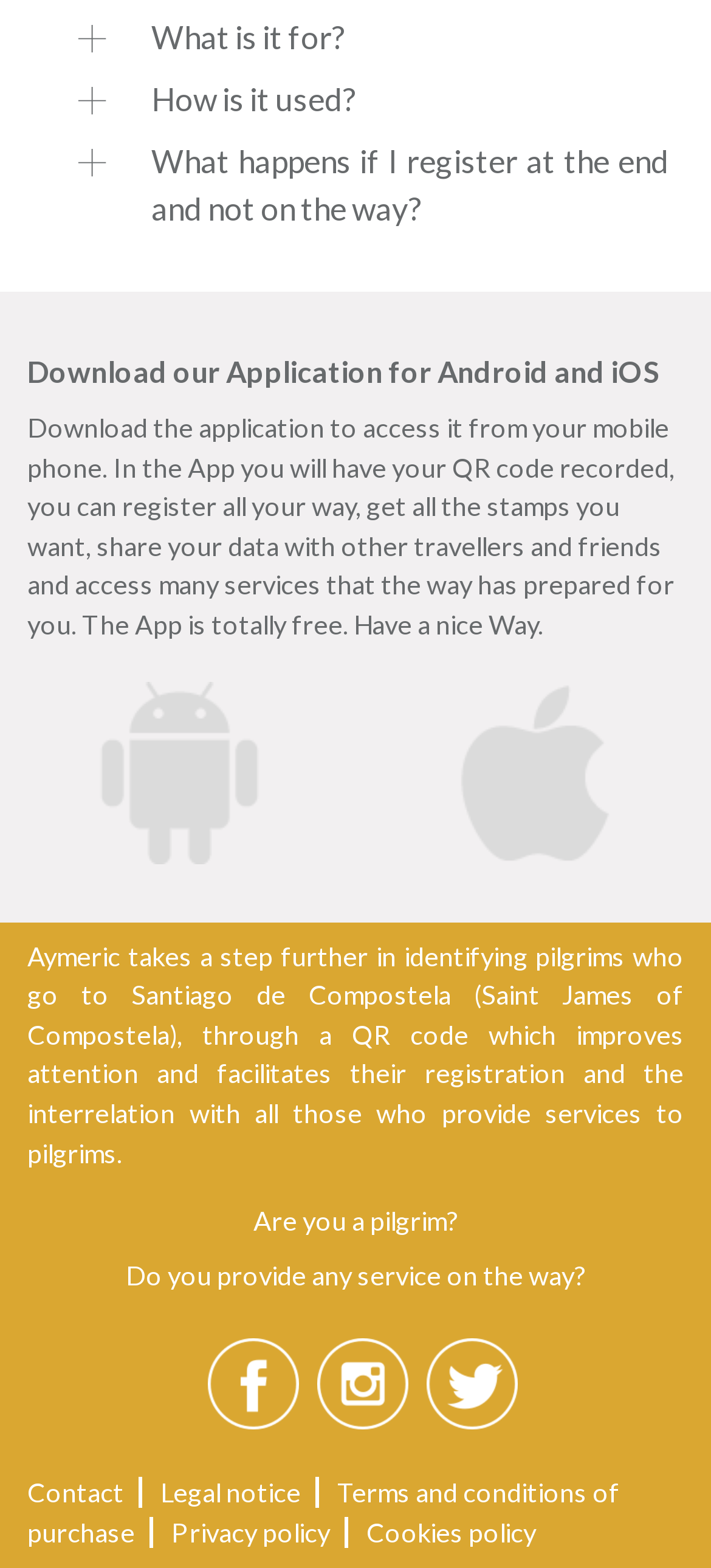Determine the bounding box coordinates of the region to click in order to accomplish the following instruction: "Download the iOS application". Provide the coordinates as four float numbers between 0 and 1, specifically [left, top, right, bottom].

[0.622, 0.48, 0.878, 0.5]